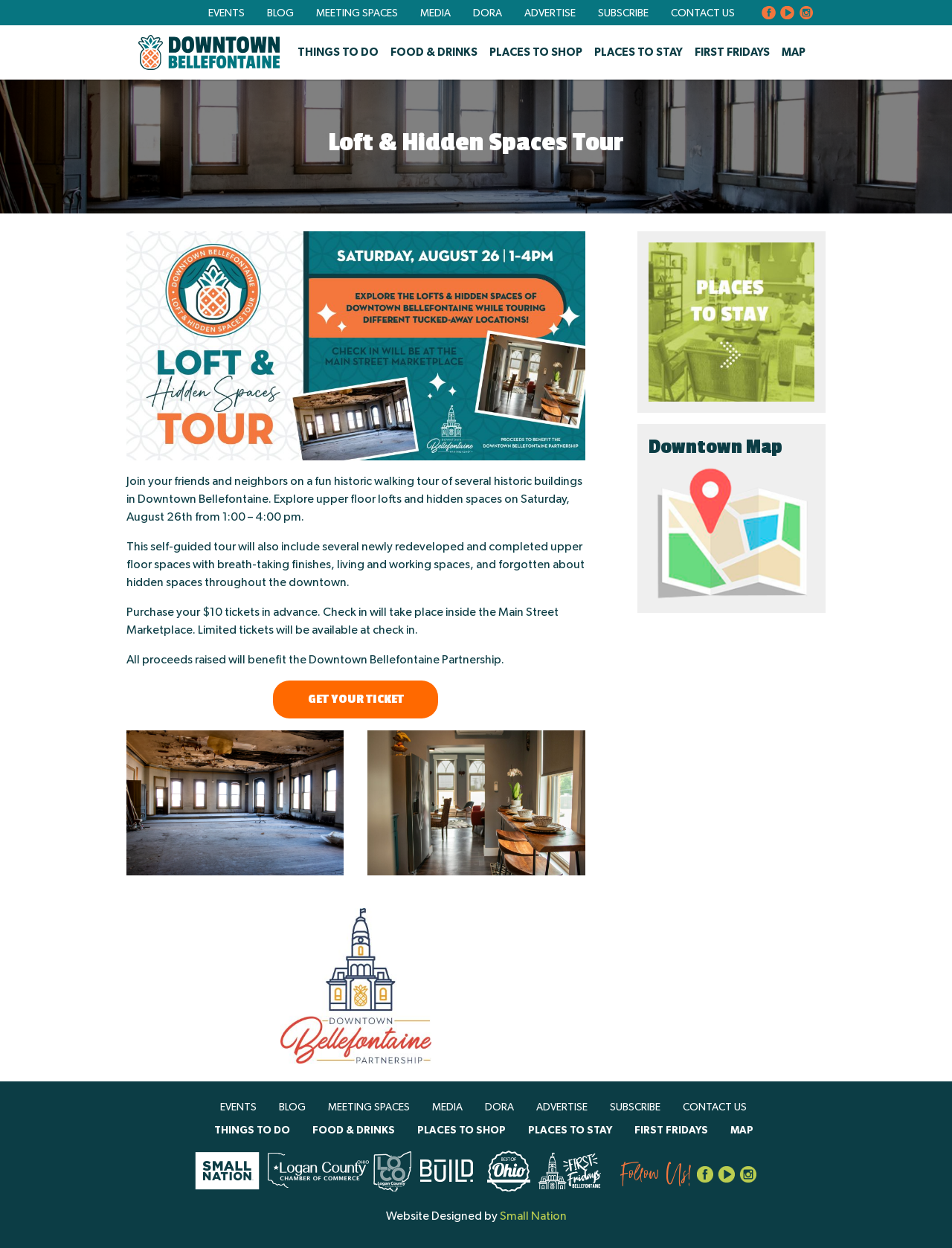Determine the bounding box coordinates of the element that should be clicked to execute the following command: "Click on the 'GET YOUR TICKET' button".

[0.287, 0.545, 0.46, 0.576]